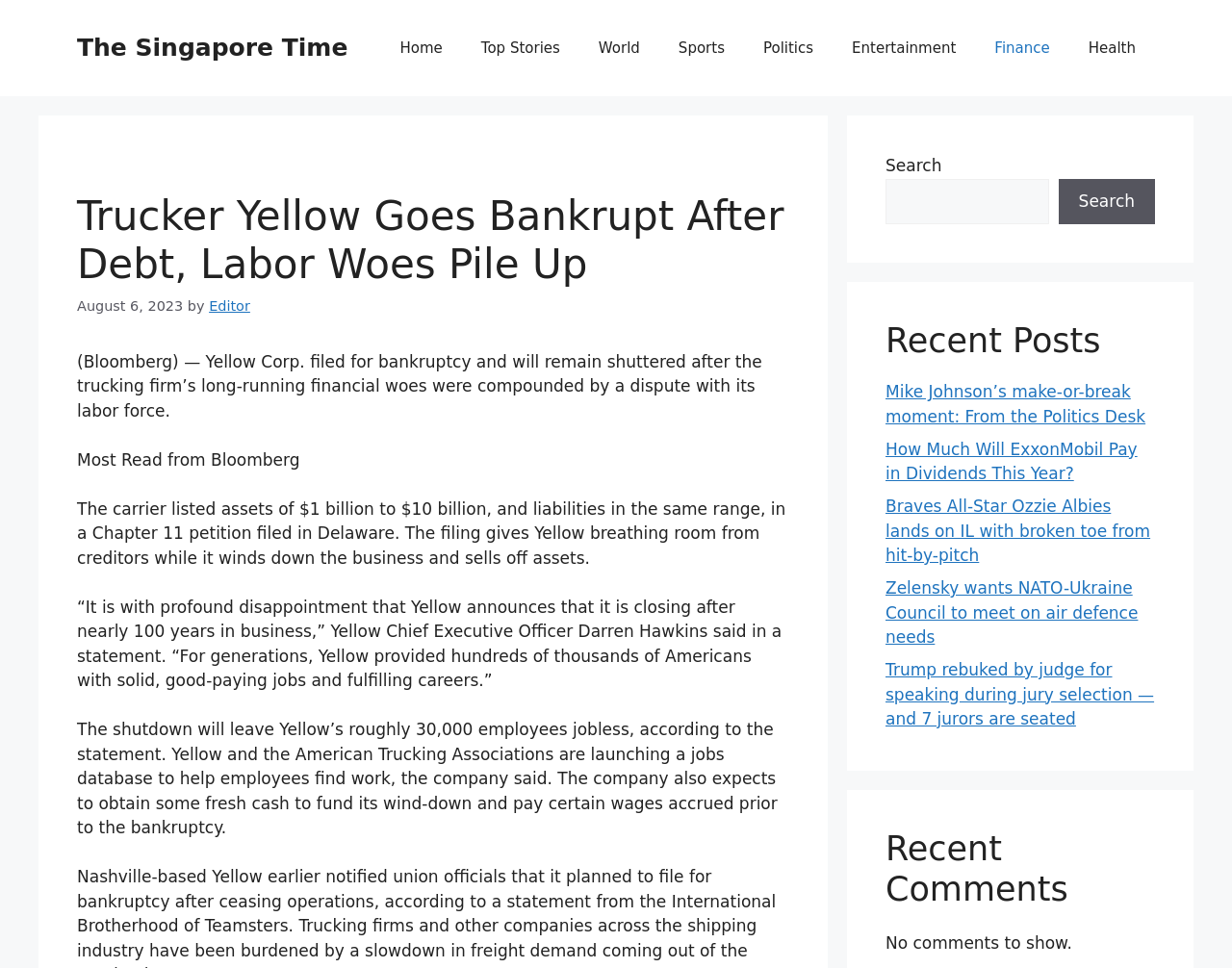Provide the bounding box coordinates for the UI element that is described as: "Top Stories".

[0.375, 0.02, 0.47, 0.08]